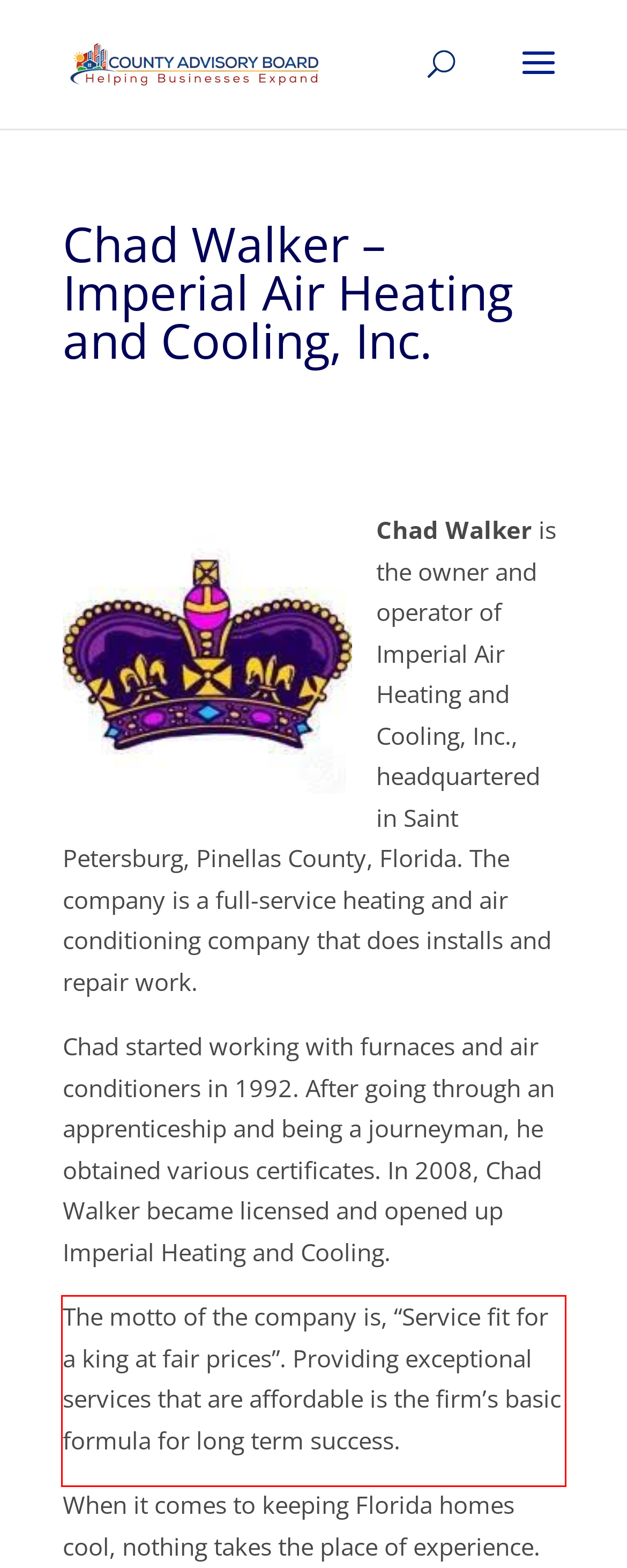Please examine the webpage screenshot and extract the text within the red bounding box using OCR.

The motto of the company is, “Service fit for a king at fair prices”. Providing exceptional services that are affordable is the firm’s basic formula for long term success.